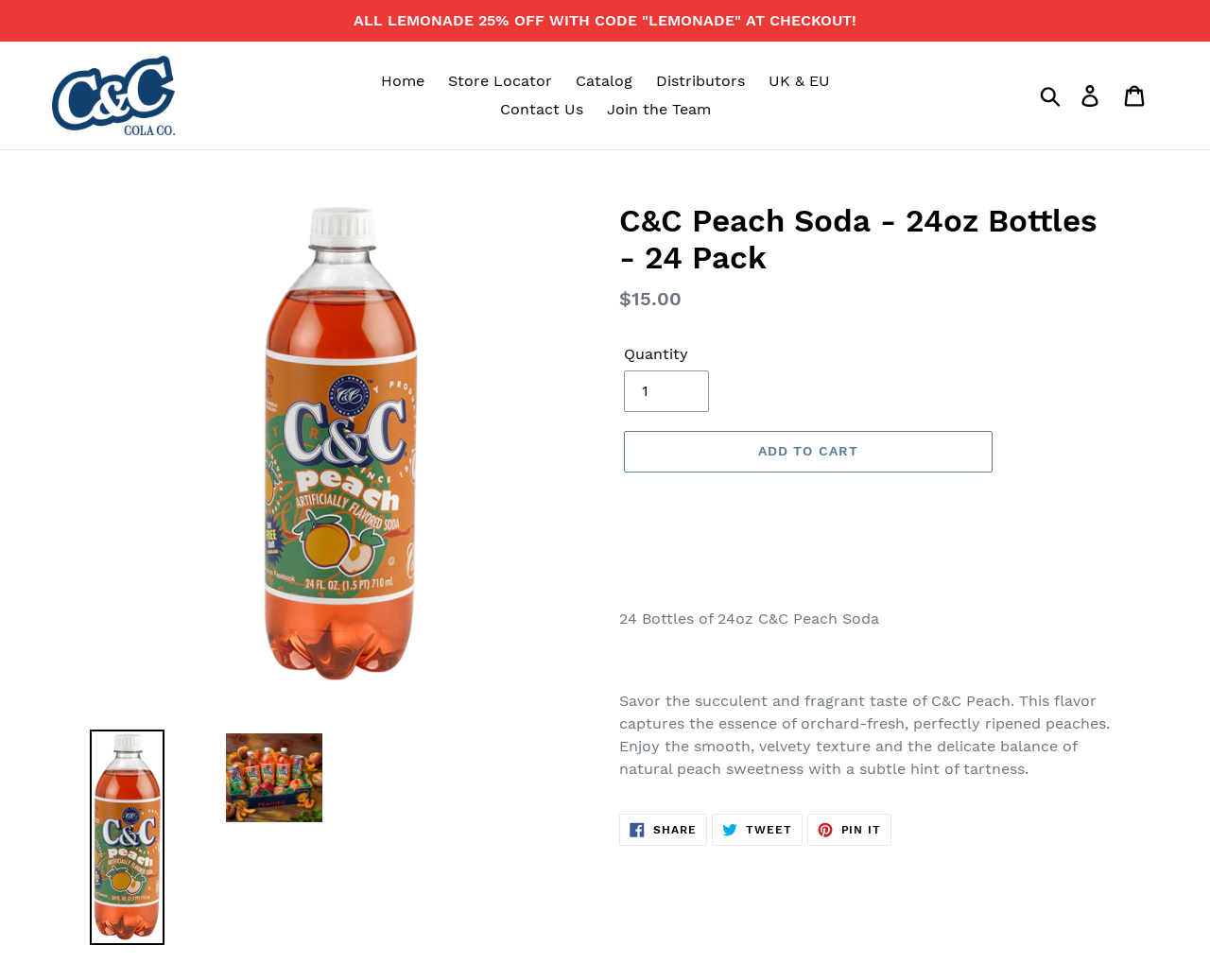Locate the coordinates of the bounding box for the clickable region that fulfills this instruction: "View your cart".

[0.92, 0.076, 0.957, 0.119]